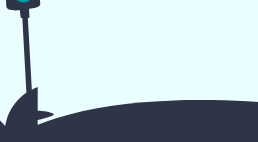Create an extensive and detailed description of the image.

The image features a stylized graphic depicting a road scene, including visual elements that suggest road markings and possibly a vehicle. The background is a light, soft color, enhancing the overall clarity and focus on the road-related illustration. This visual likely serves to emphasize themes related to driving or road safety, aligning with the topics of learning how to drive and understanding traffic regulations. The design invites viewers to engage with content regarding safe driving practices, possibly linked to articles or educational resources on the subject.